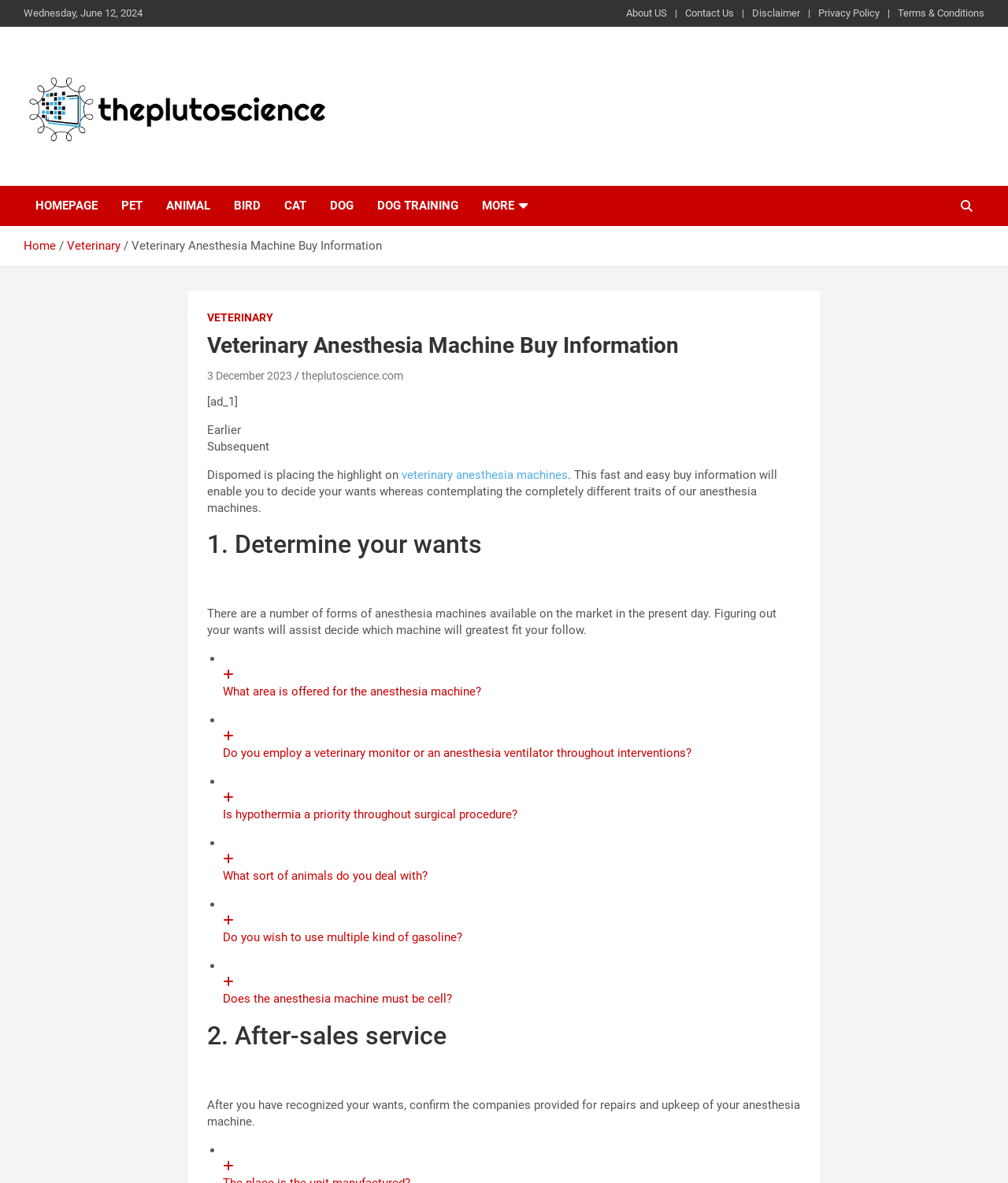Given the description "theplutoscience.com. Your daily Pet newsletter", determine the bounding box of the corresponding UI element.

[0.023, 0.138, 0.33, 0.239]